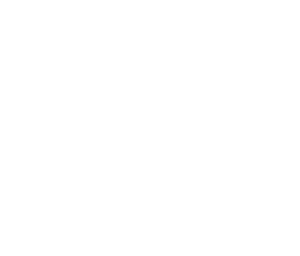Explain the details of the image you are viewing.

The image showcases the logo for "Animal Shelter Simulator," an engaging mobile game developed by Digital Melody Games. This game invites players into the world of animal care and shelter management, where they can nurture and protect various animals. The image is positioned prominently on a webpage that provides details about downloading the MOD APK version, which grants users unlimited money and gems, enhancing their gameplay experience. Below the logo, visitors can find essential information about the game's features, version, size, and download statistics, making it easy for potential players to access everything they need to know before diving into this charming simulation adventure.